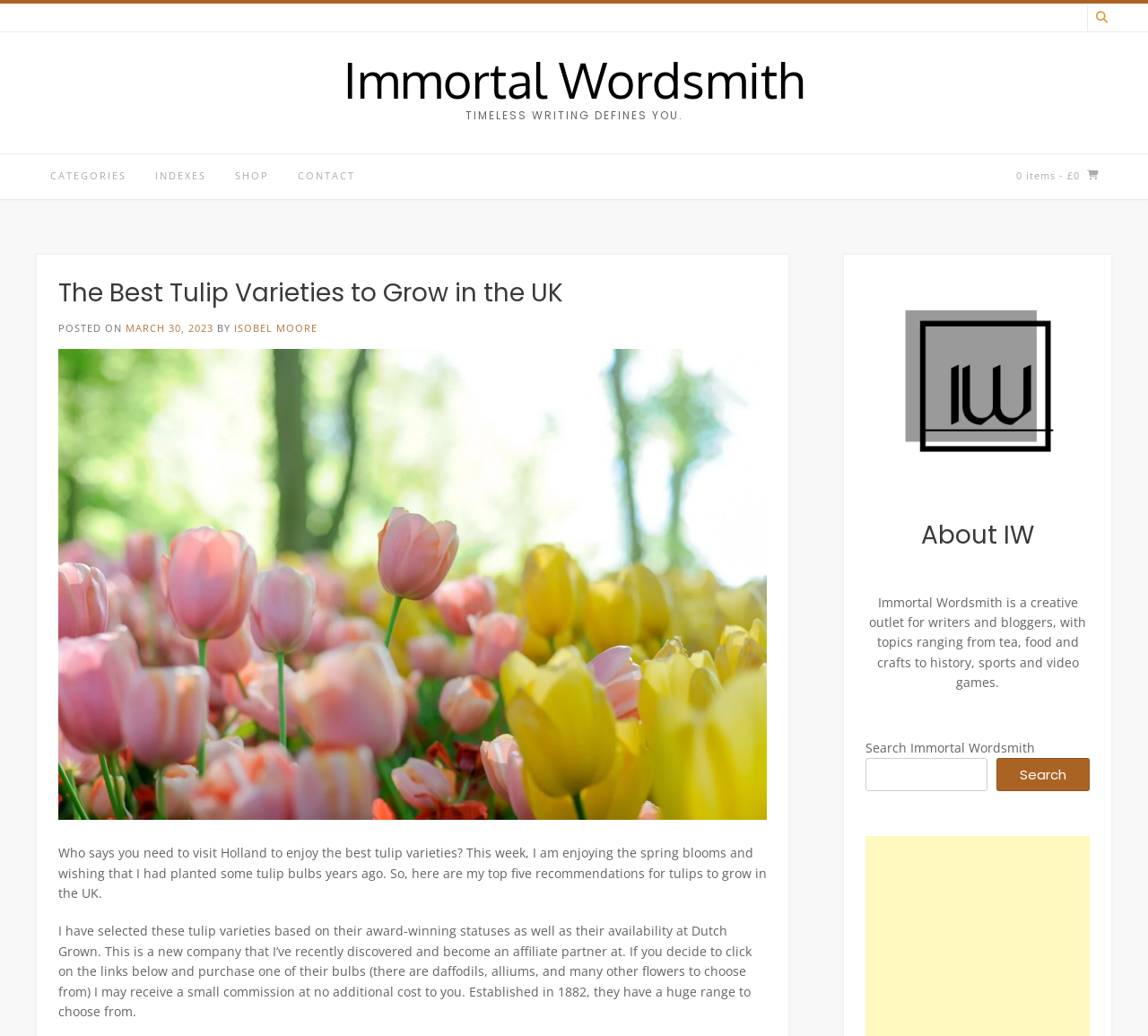Please provide a comprehensive answer to the question below using the information from the image: What is the date of the blog post?

The date of the blog post can be found by looking at the 'POSTED ON' section, which mentions 'MARCH 30, 2023' as the date of the post.